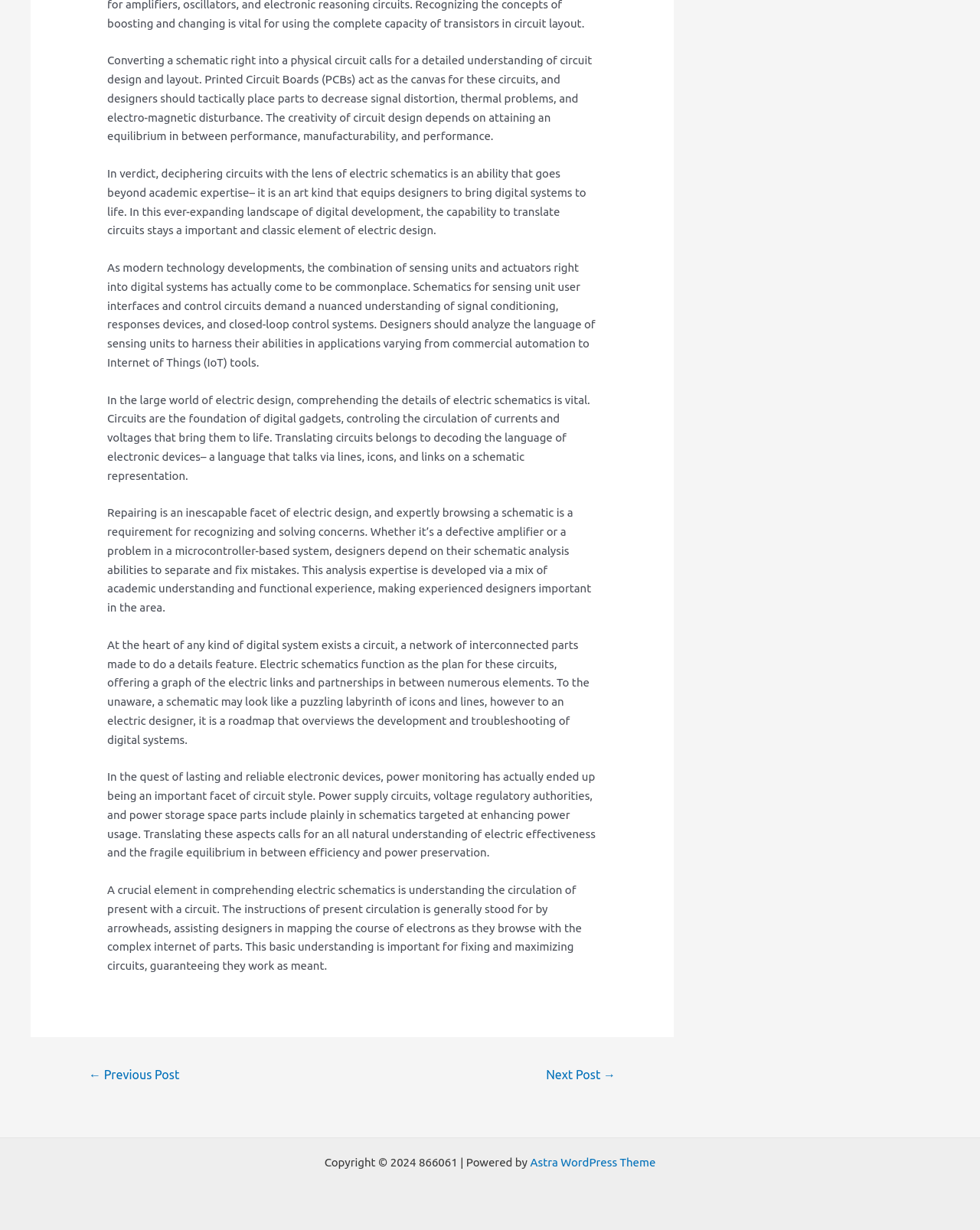What is crucial for fixing mistakes in electric design?
Please use the visual content to give a single word or phrase answer.

Schematic analysis skills